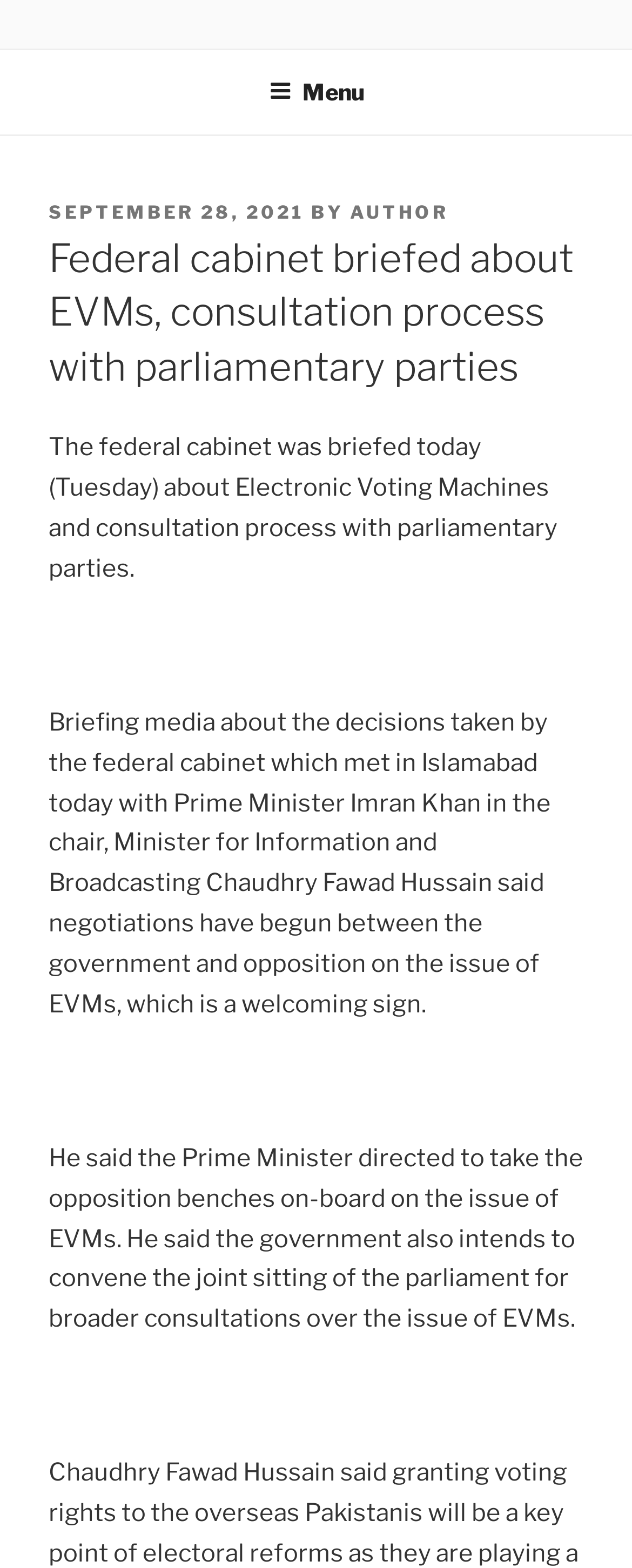Who is the Prime Minister mentioned in the article?
Using the image as a reference, give an elaborate response to the question.

I found the Prime Minister's name by reading the text which mentions 'Prime Minister Imran Khan in the chair'.